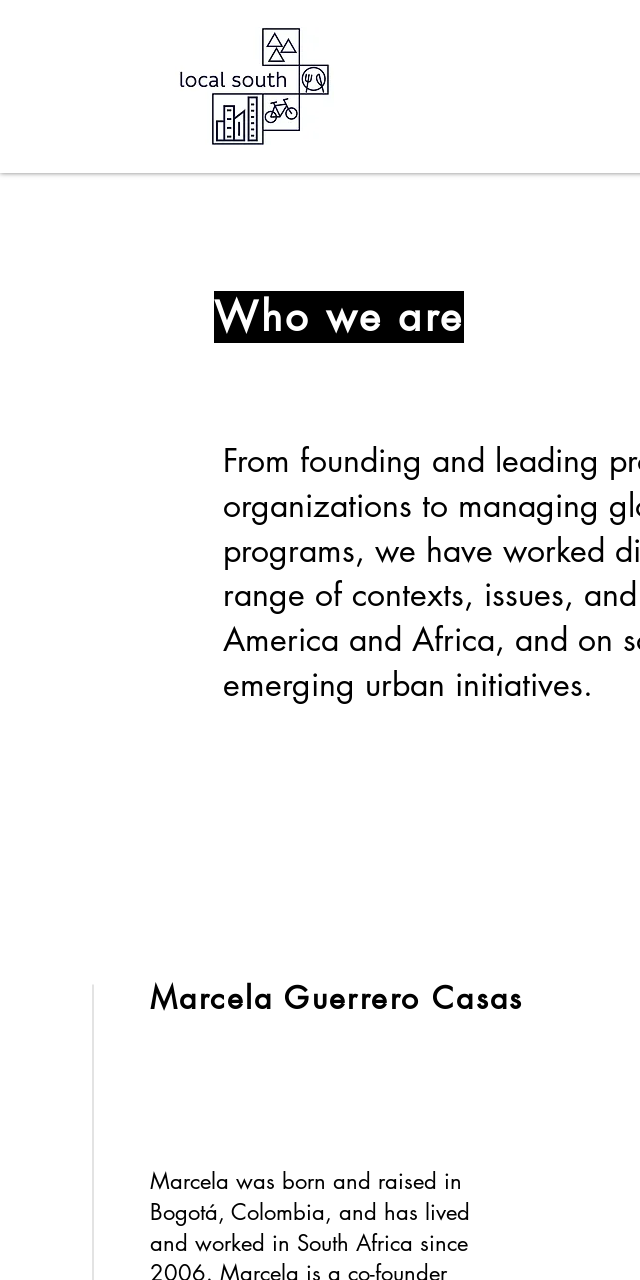Provide a one-word or short-phrase answer to the question:
What is Marcela Guerrero Casas' role in the organization?

Co-founder